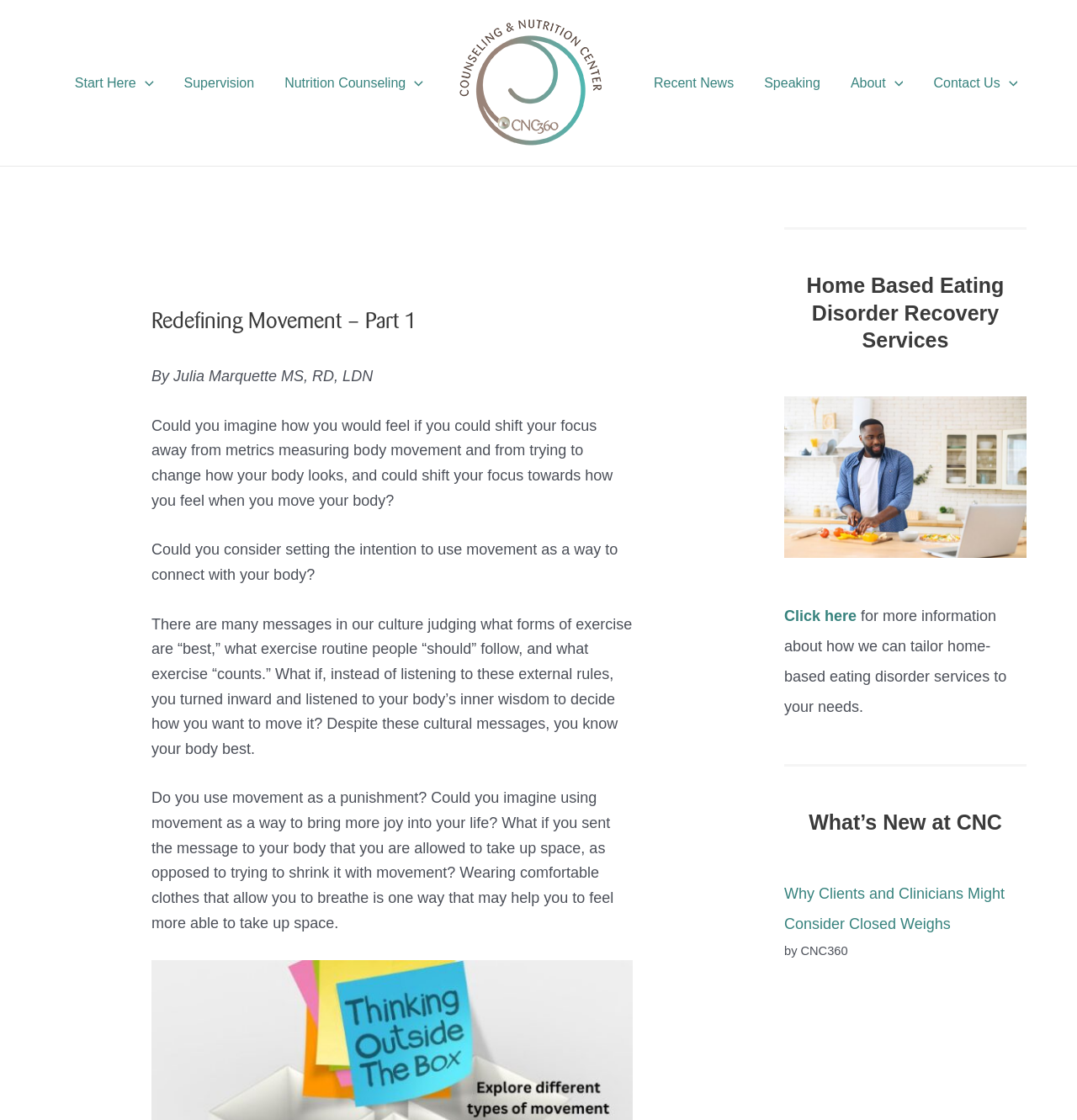Show the bounding box coordinates of the element that should be clicked to complete the task: "Click the 'Start Here' menu toggle".

[0.055, 0.048, 0.157, 0.1]